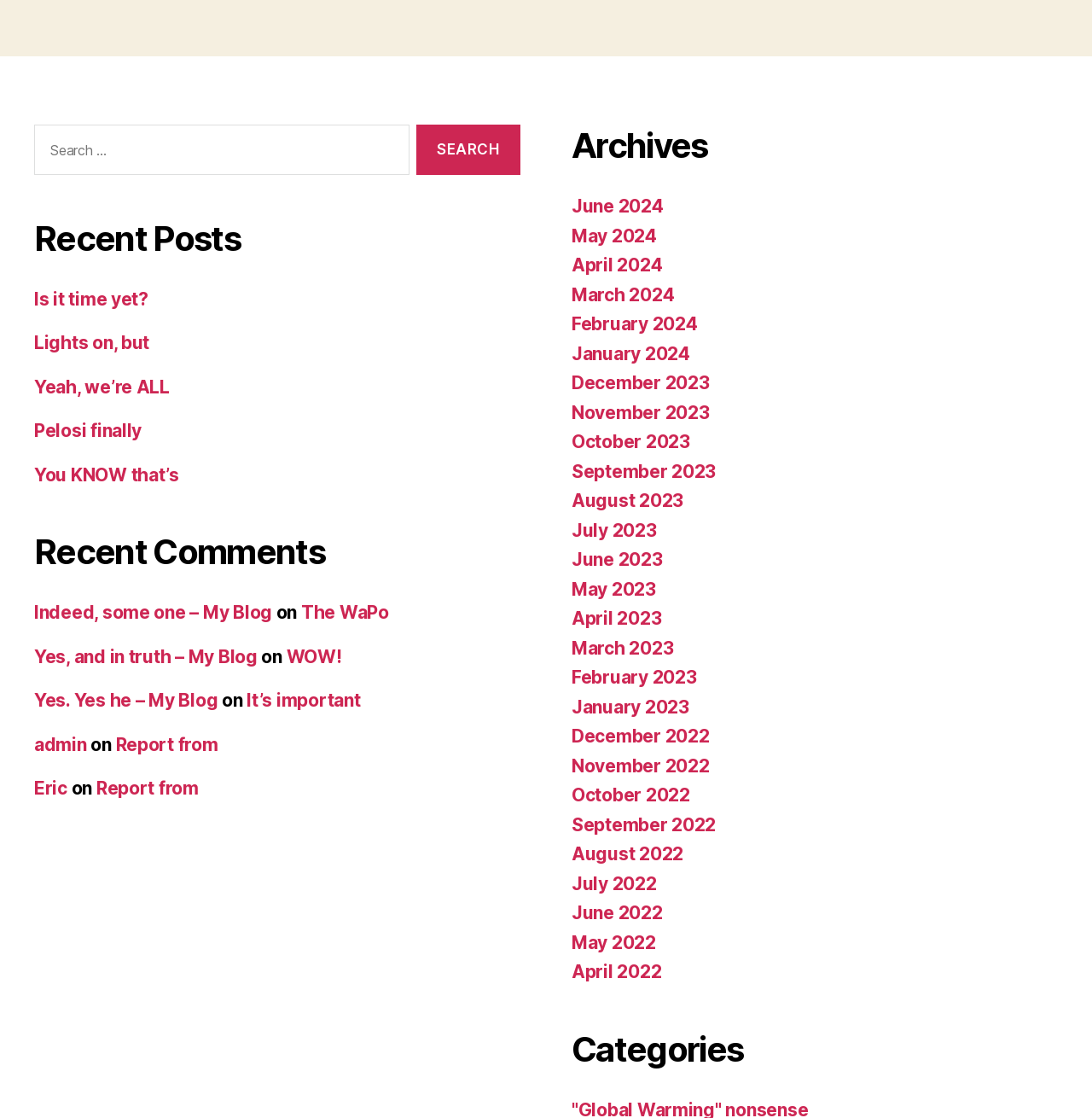What type of content is listed under 'Recent Posts'?
Answer with a single word or short phrase according to what you see in the image.

Blog posts